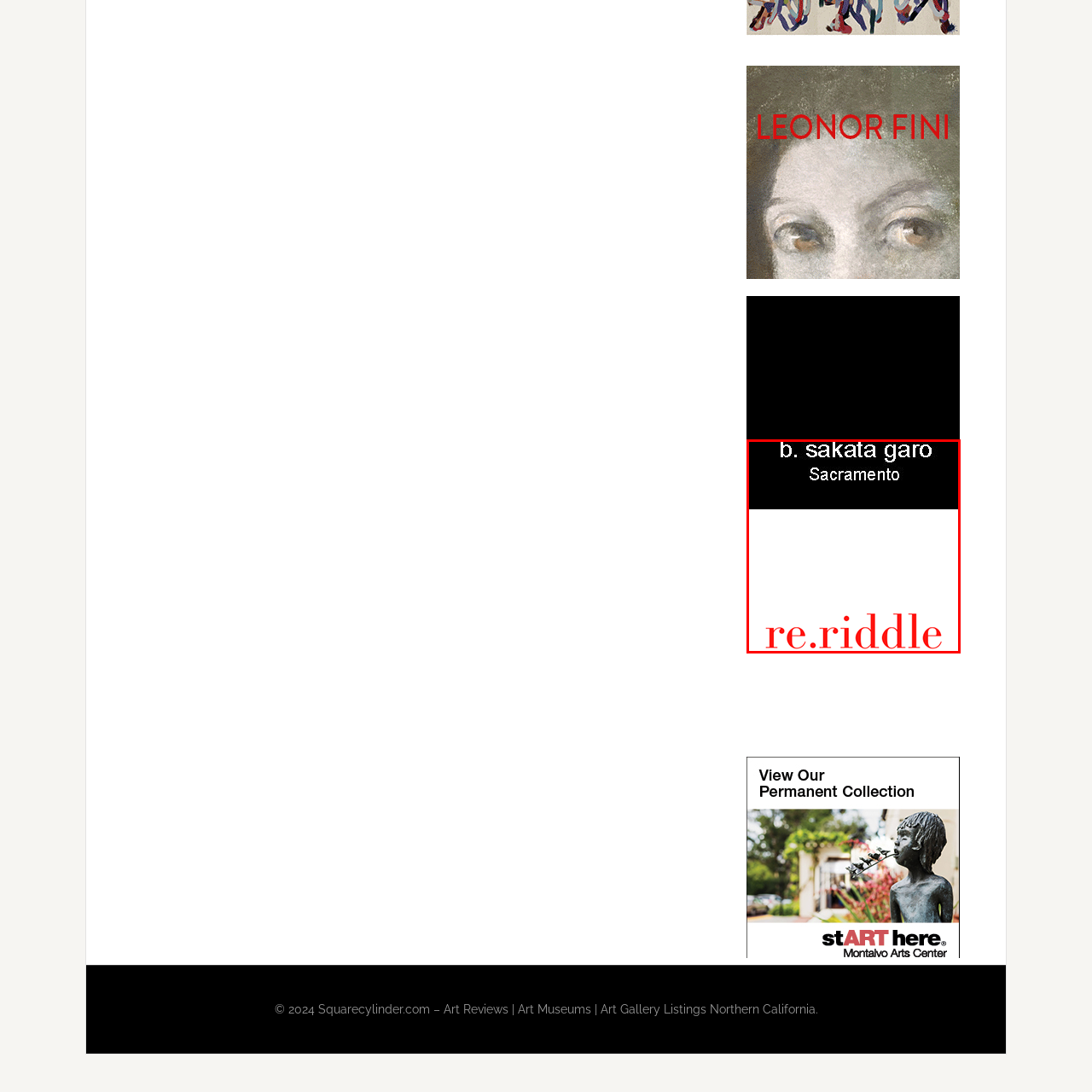Examine the area surrounded by the red box and describe it in detail.

The image features a striking graphic design characterized by two panels: the top panel has a deep black background with the text "b. sakata garo" prominently displayed in white, suggesting the name of an artist or gallery. Below it, "Sacramento" is presented in smaller white text, indicating a geographical association, likely the location of the artist or gallery. The bottom panel is white and highlights the phrase "re.riddle" in bold, eye-catching red text, which could represent an exhibit title or an artistic theme. This composition effectively contrasts colors and typographies, drawing attention to the key elements of identity and purpose connected to the art scene.